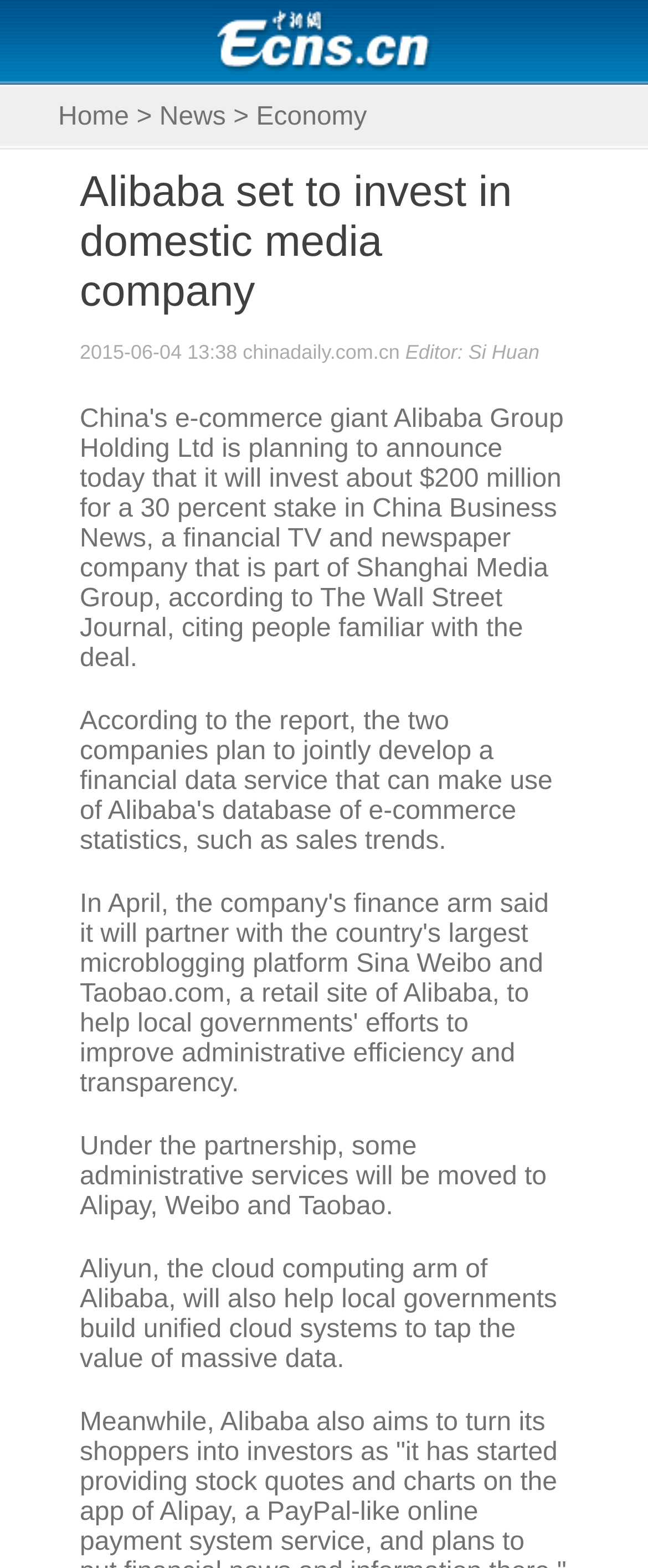Generate a comprehensive description of the contents of the webpage.

The webpage is a news article page from ecns.cn, the official English-language website of China News Service (CNS). At the top, there is a navigation menu with four links: "Home", "News", and "Economy", aligned horizontally from left to right. 

Below the navigation menu, there is a prominent headline "Alibaba set to invest in domestic media company" that spans most of the width of the page. 

Underneath the headline, there are three lines of text, including the publication date "2015-06-04 13:38", the source "chinadaily.com.cn", and the editor's name "Si Huan". These lines are aligned to the left and are relatively short in length.

The main content of the news article is divided into two paragraphs. The first paragraph starts with the text "Under the partnership, some administrative services will be moved to Alipay, Weibo and Taobao." The second paragraph starts with the text "Aliyun, the cloud computing arm of Alibaba, will also help local governments build unified cloud systems to tap the value of massive data." Both paragraphs are aligned to the left and are relatively long in length, taking up most of the vertical space on the page.